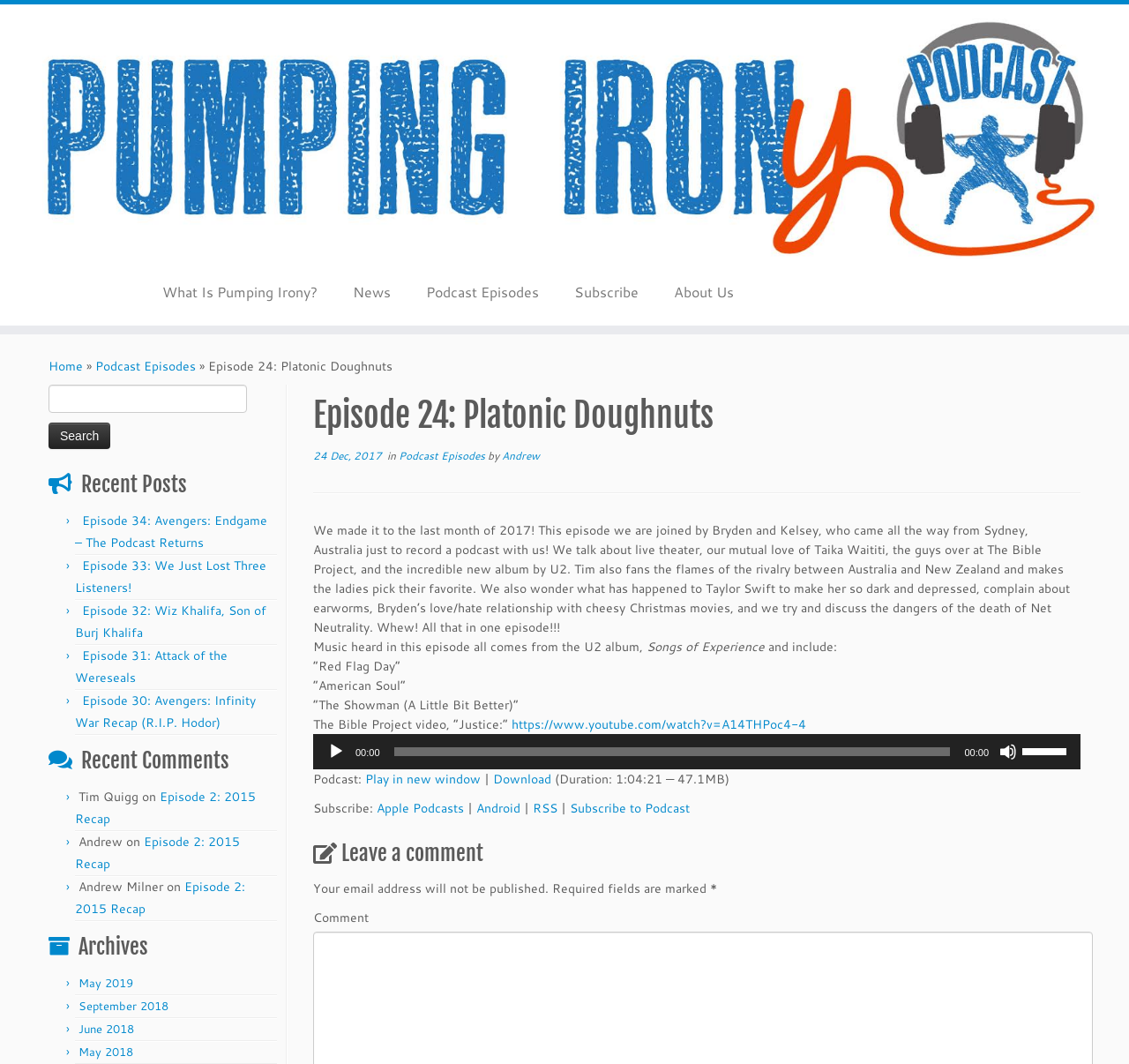What is the topic of the video mentioned in the podcast episode?
Using the image as a reference, answer the question with a short word or phrase.

Justice